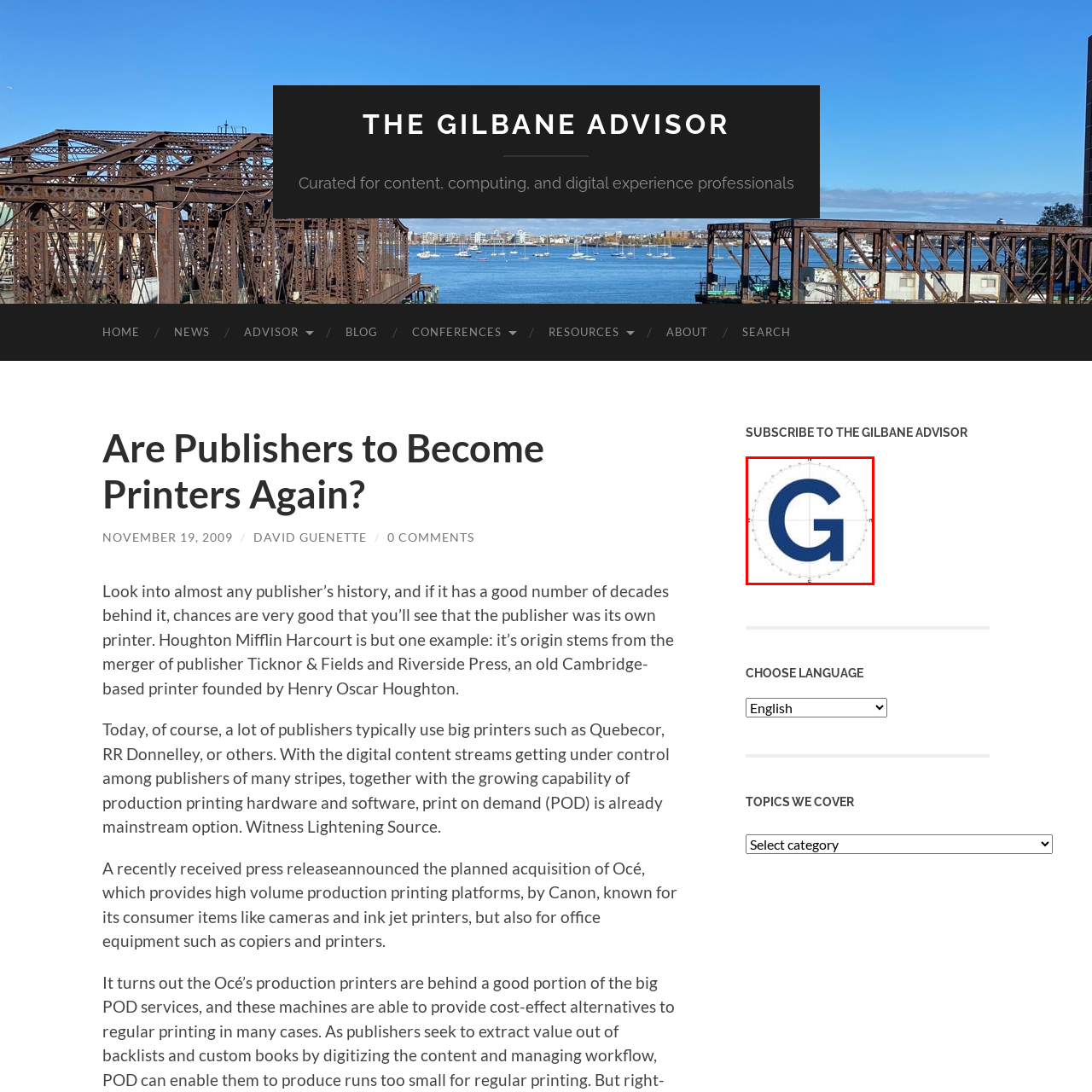Take a close look at the image outlined by the red bounding box and give a detailed response to the subsequent question, with information derived from the image: What shape is the backdrop of the logo?

The logo of the Gilbane Advisor features a large, stylized letter 'G' set against a circular backdrop that includes compass-like markings, emphasizing directionality and navigation.